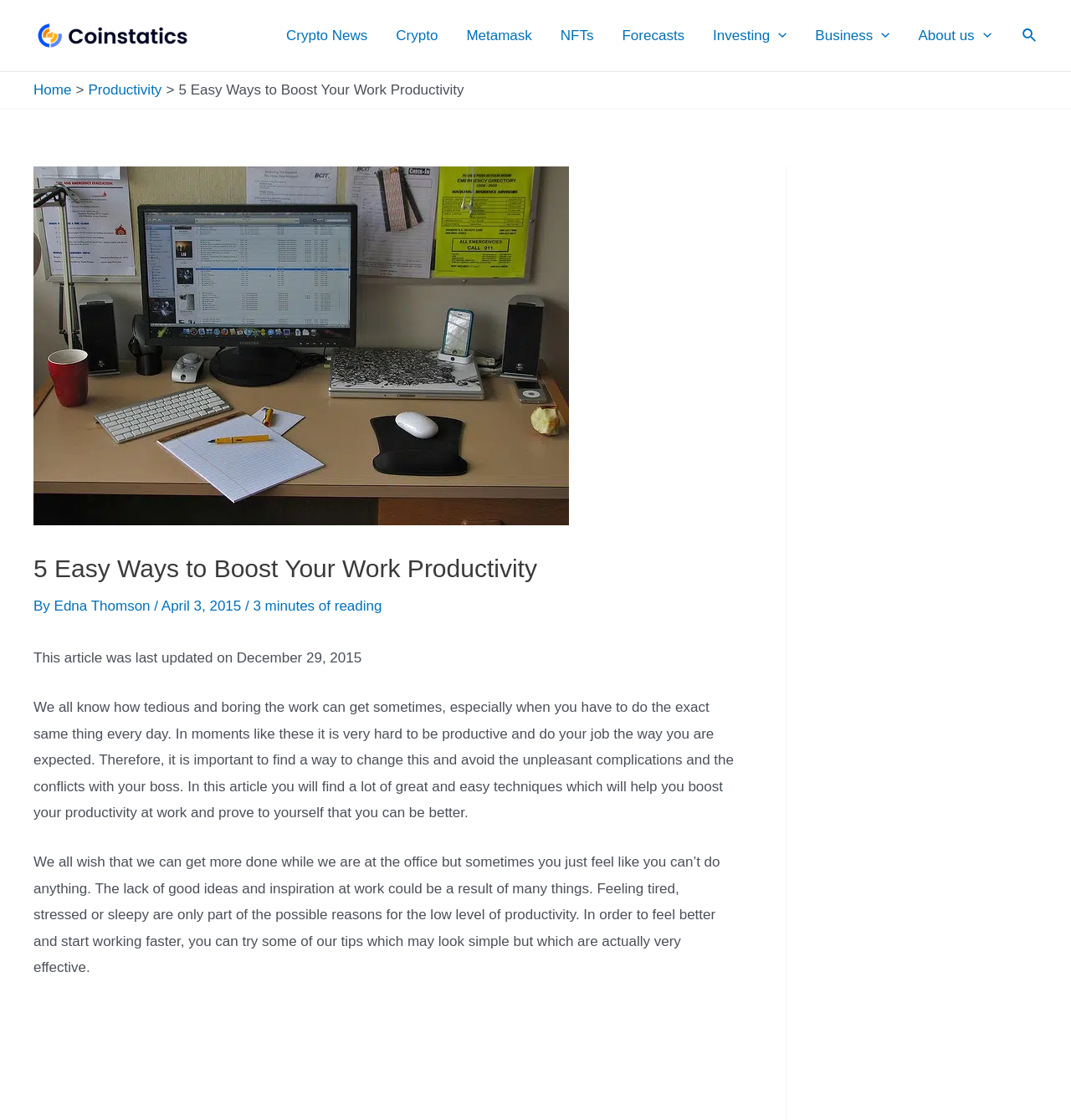Using the image as a reference, answer the following question in as much detail as possible:
What is the name of the website?

The name of the website can be found in the top-left corner of the webpage, where it says 'Coinstatics' with a corresponding image.